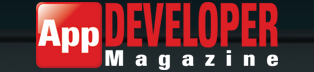What platforms does the magazine cover?
Answer the question with as much detail as you can, using the image as a reference.

The caption states that the magazine delivers news and insights relevant to developers working across various platforms, including iOS, Android, gaming, IoT, VR, and AR, which indicates that the magazine covers these specific platforms.